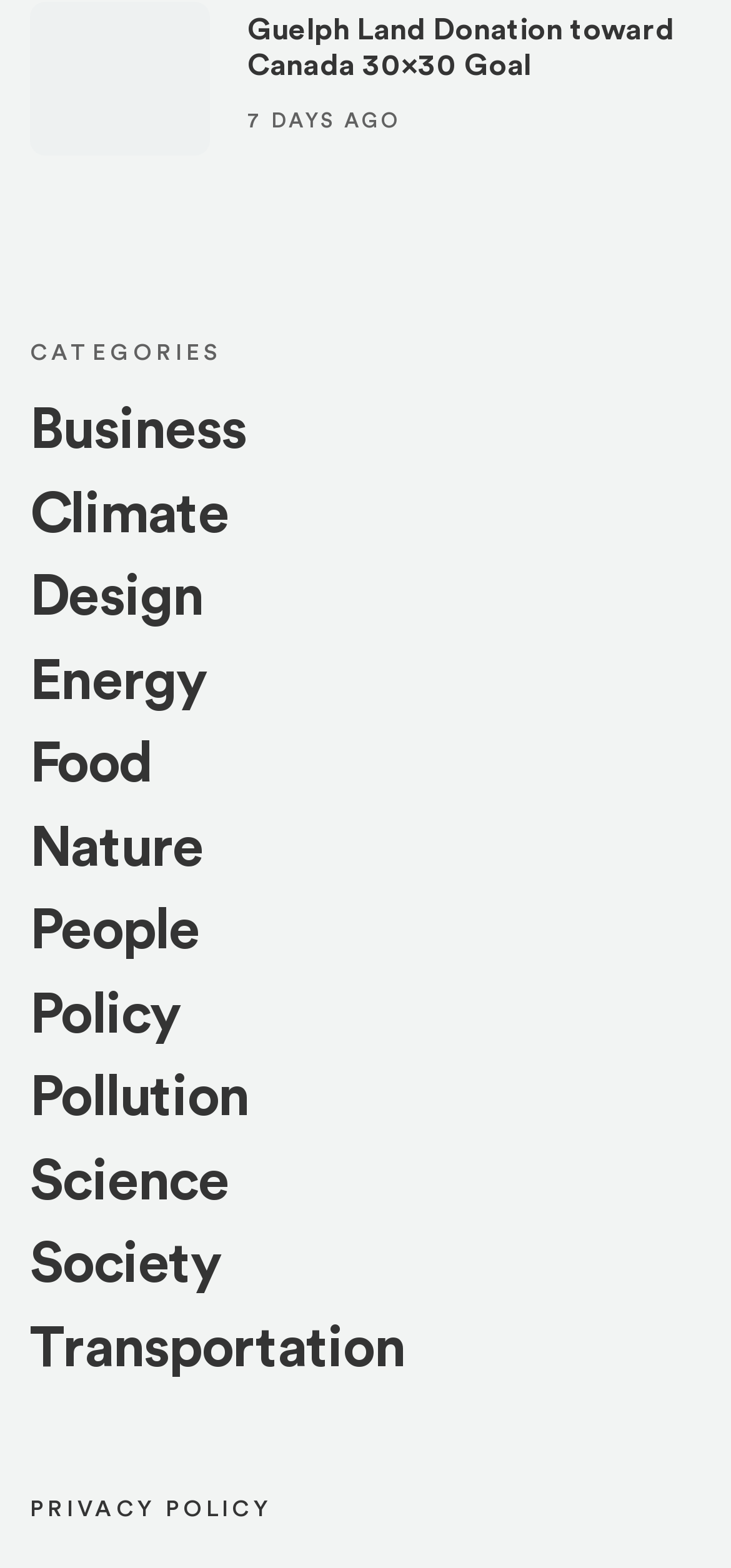Find the bounding box coordinates for the area that must be clicked to perform this action: "Learn about Climate".

[0.041, 0.31, 0.313, 0.346]